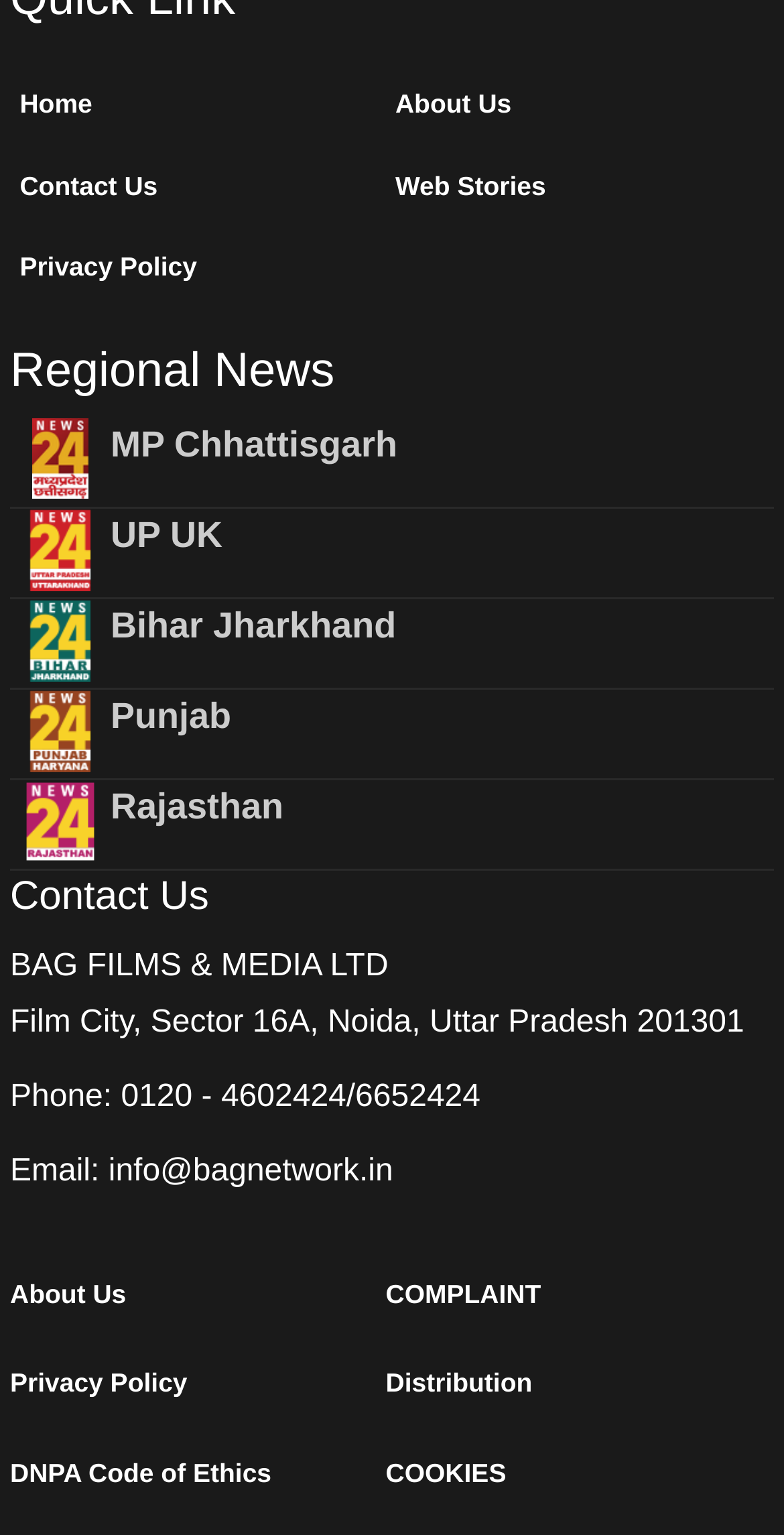Determine the bounding box coordinates of the element's region needed to click to follow the instruction: "Read the article title". Provide these coordinates as four float numbers between 0 and 1, formatted as [left, top, right, bottom].

None